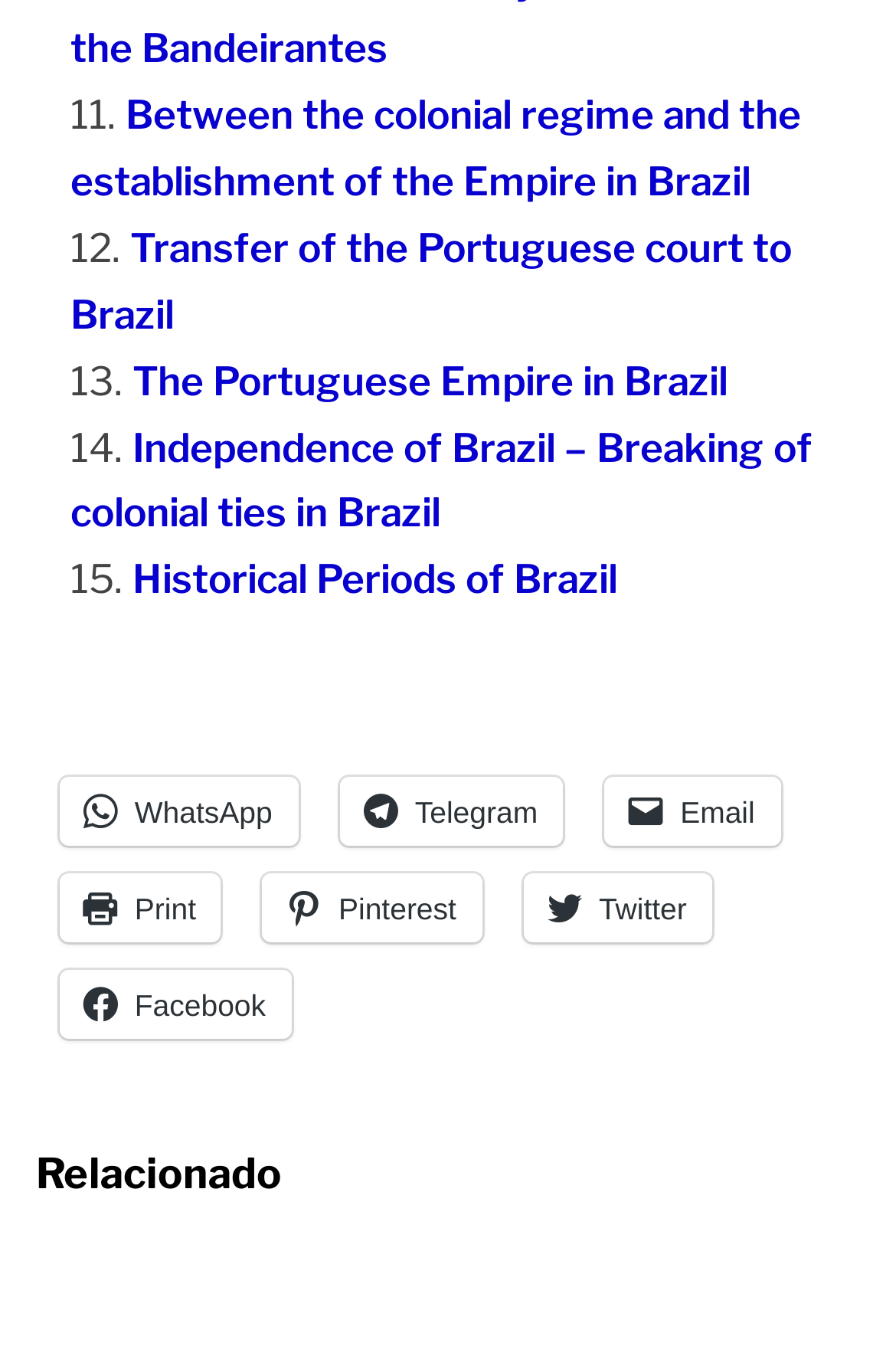Provide a one-word or brief phrase answer to the question:
What is the first link in the list?

Between the colonial regime and the establishment of the Empire in Brazil